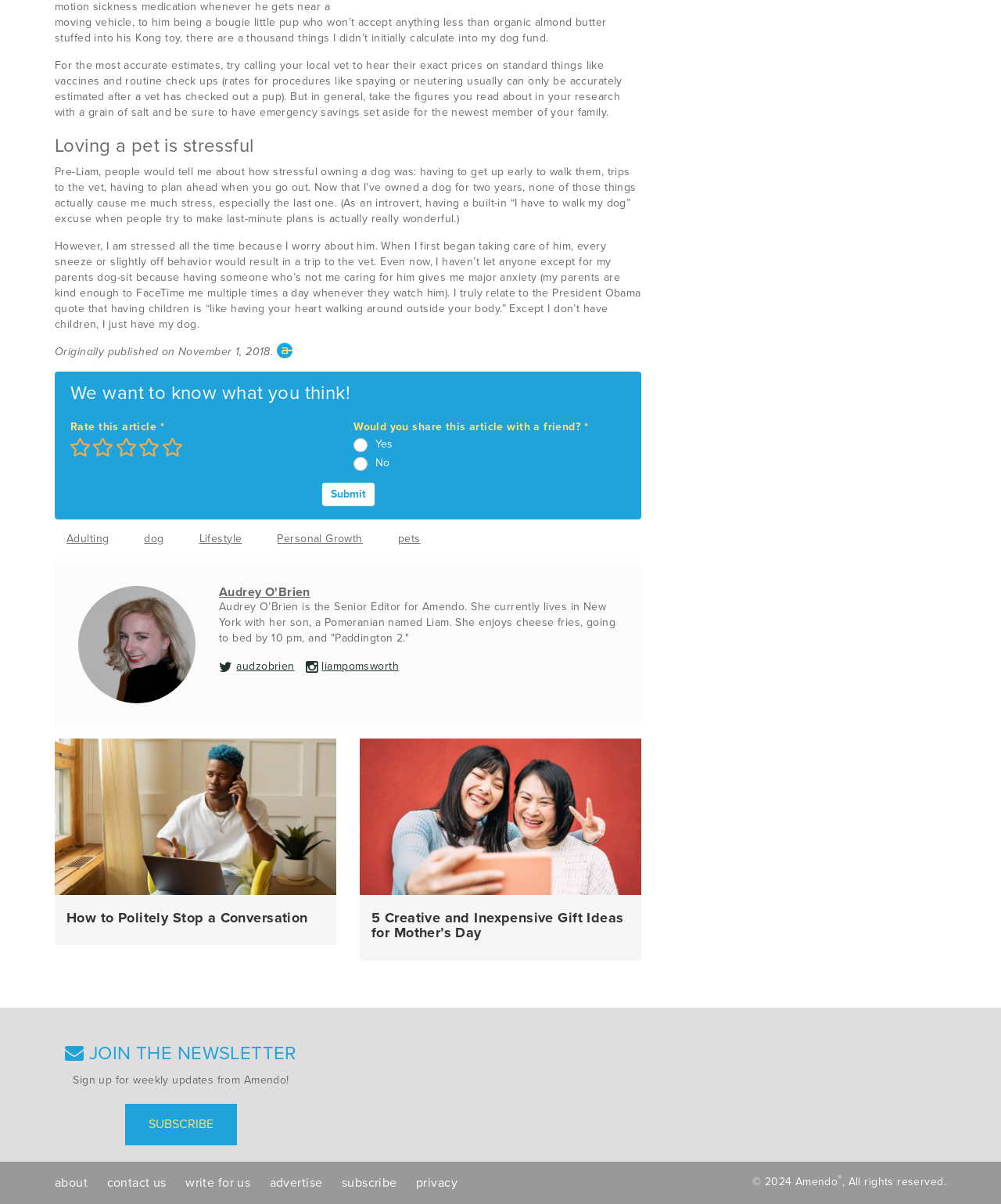What is the name of the author's dog?
Based on the screenshot, answer the question with a single word or phrase.

Liam